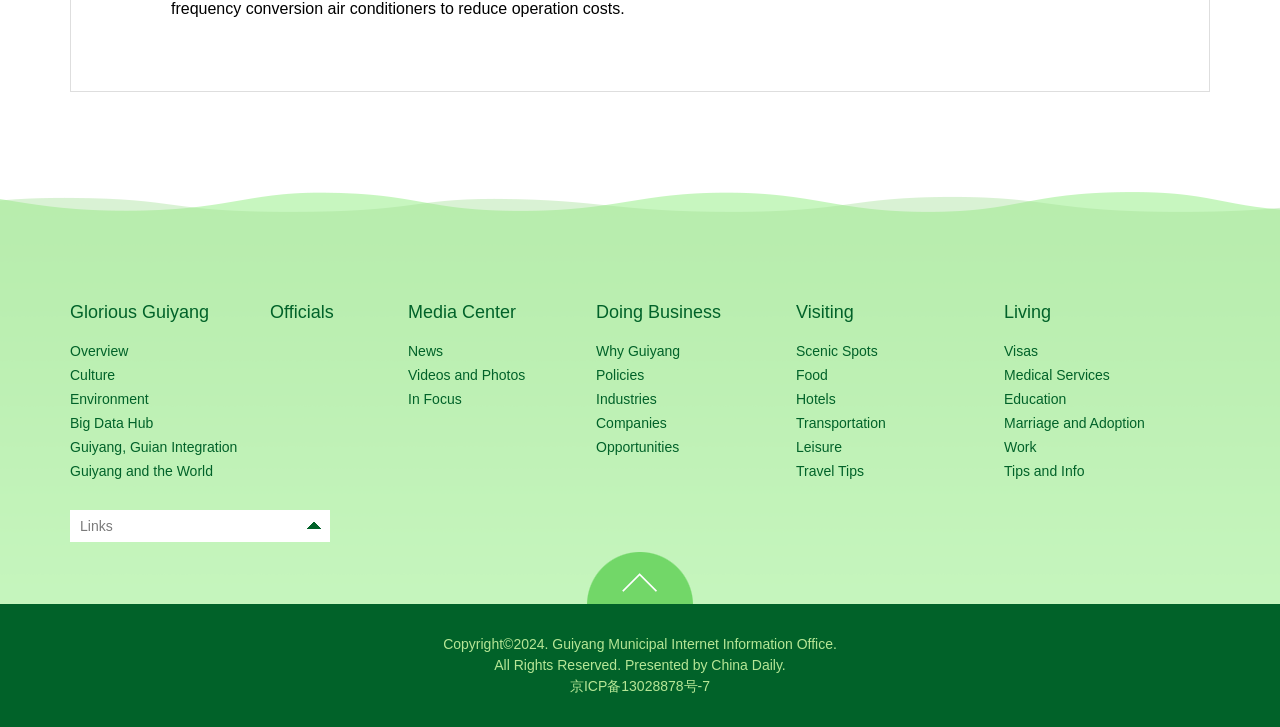Based on the description "Media Center", find the bounding box of the specified UI element.

[0.319, 0.415, 0.403, 0.443]